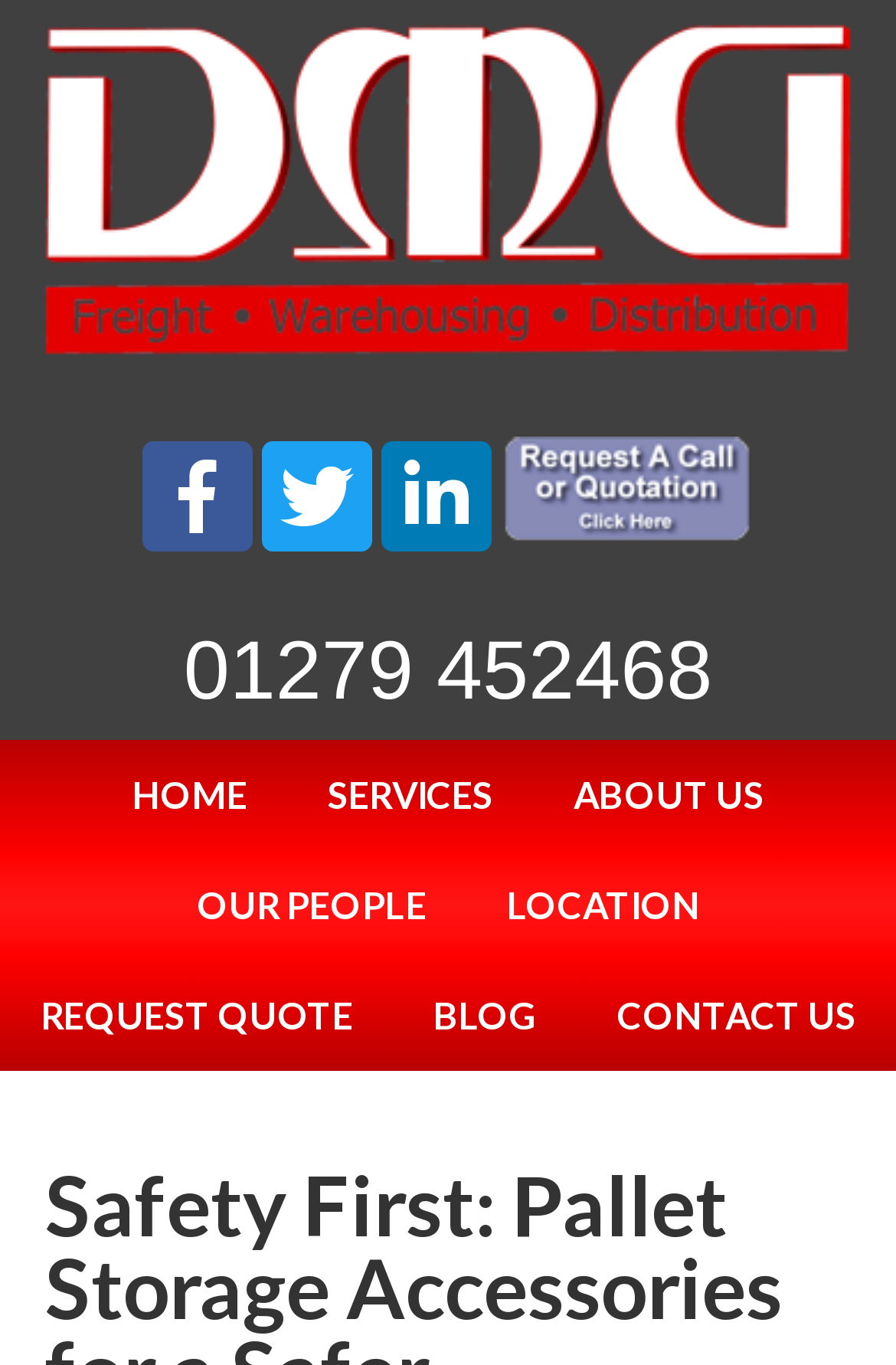Kindly determine the bounding box coordinates for the area that needs to be clicked to execute this instruction: "Request a quote".

[0.554, 0.379, 0.846, 0.407]